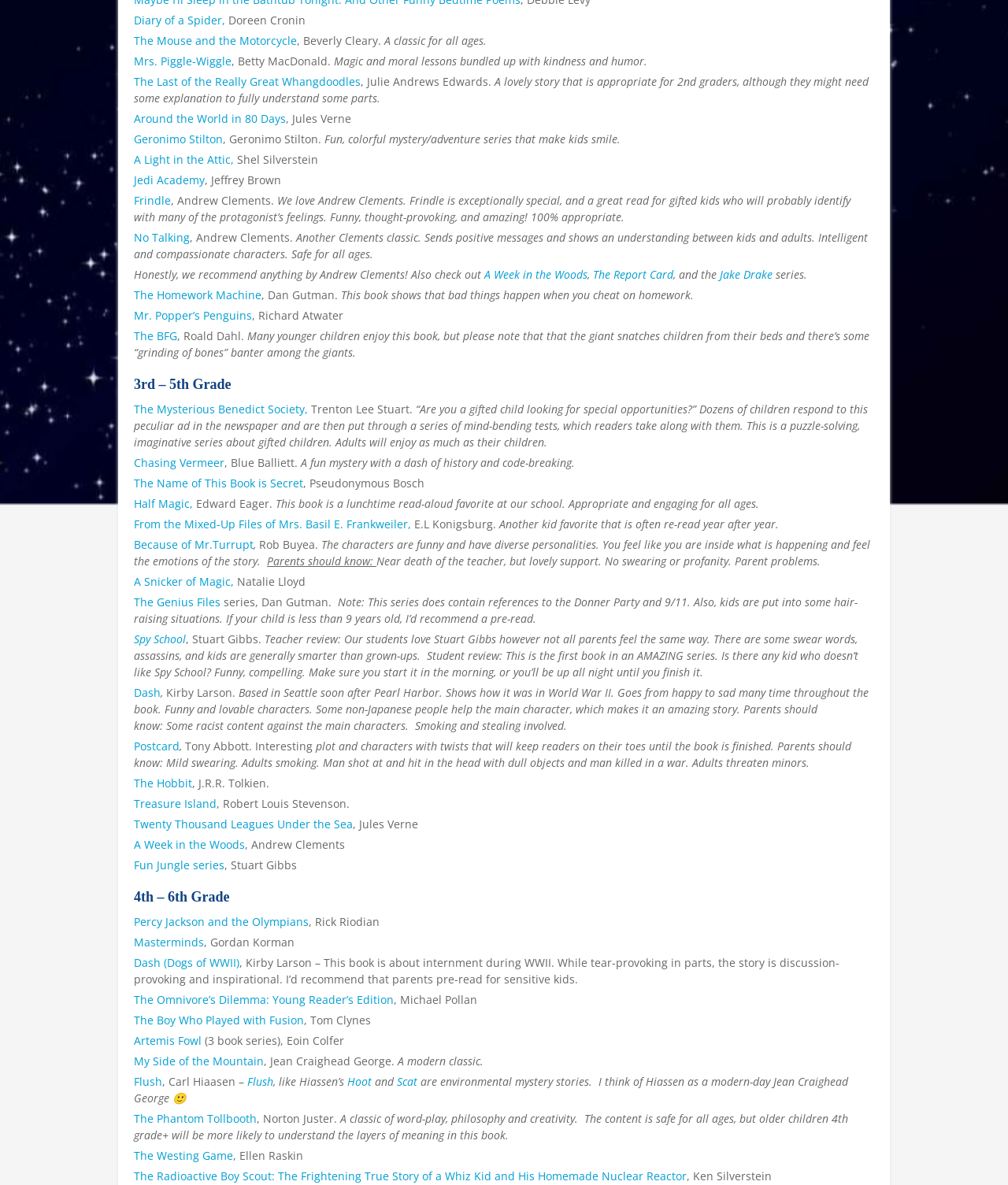Given the webpage screenshot and the description, determine the bounding box coordinates (top-left x, top-left y, bottom-right x, bottom-right y) that define the location of the UI element matching this description: The Mysterious Benedict Society,

[0.133, 0.339, 0.305, 0.351]